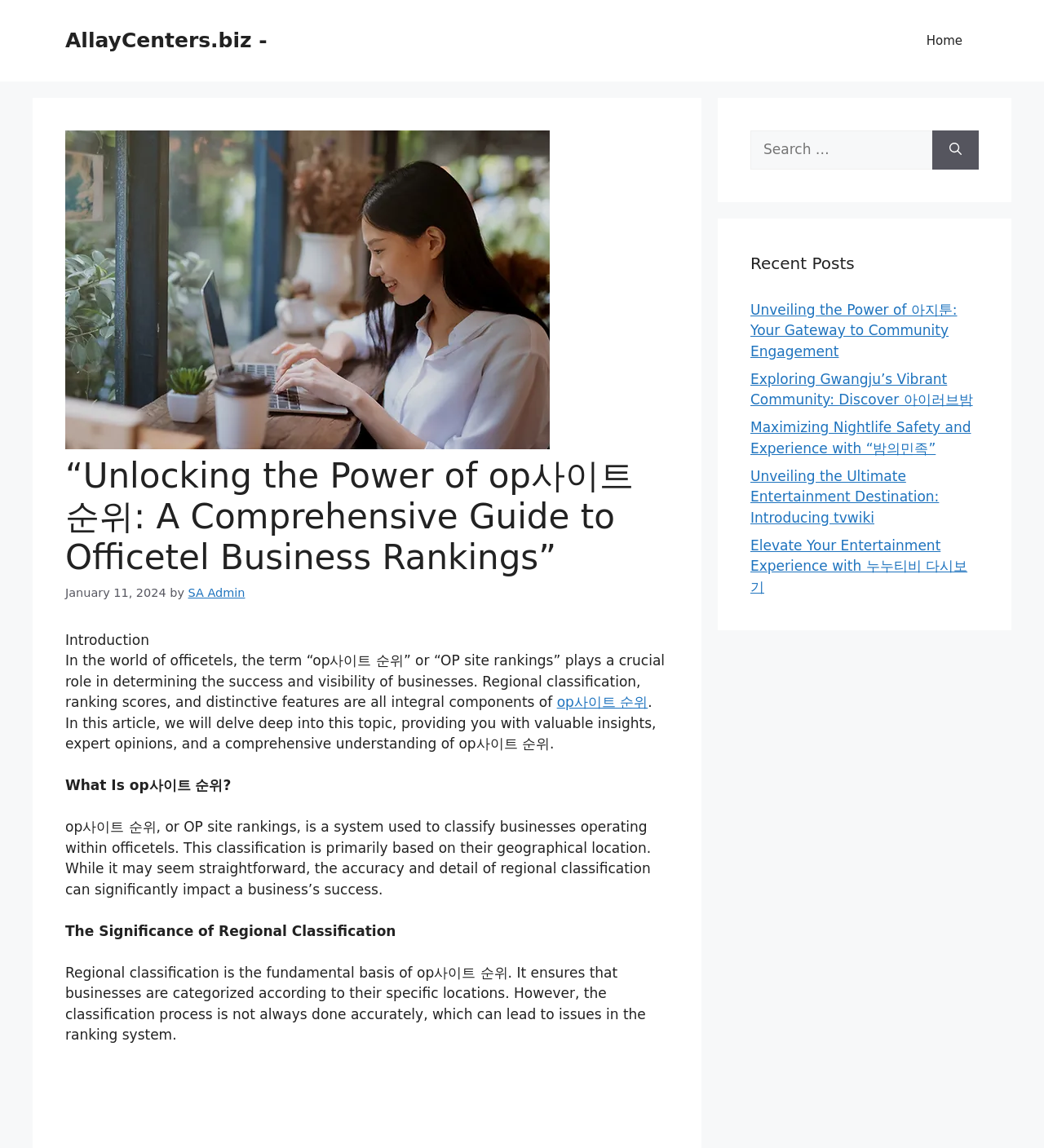Determine the bounding box coordinates of the clickable region to carry out the instruction: "Visit the home page".

[0.872, 0.014, 0.938, 0.057]